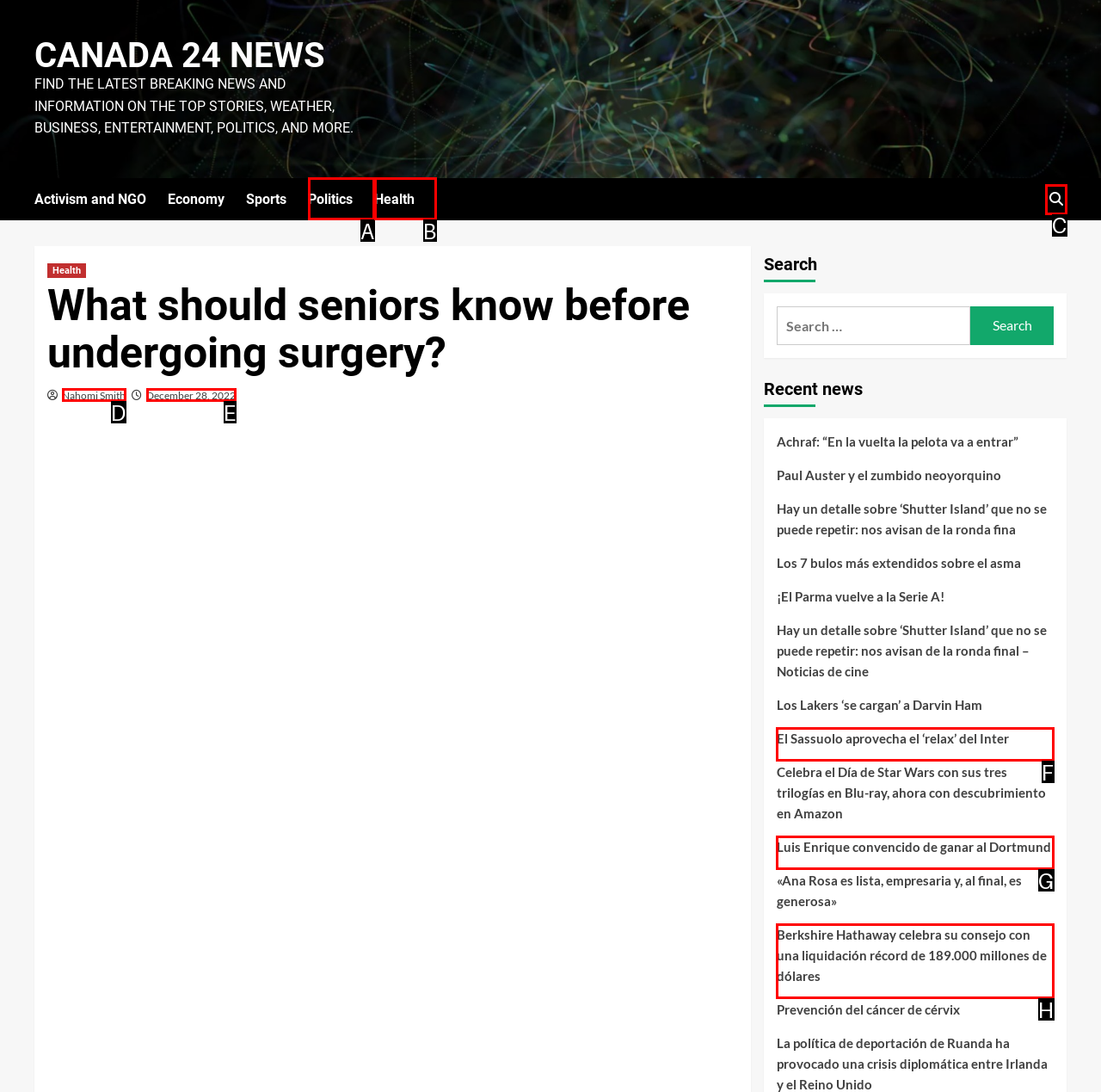Select the HTML element that best fits the description: Nahomi Smith
Respond with the letter of the correct option from the choices given.

D